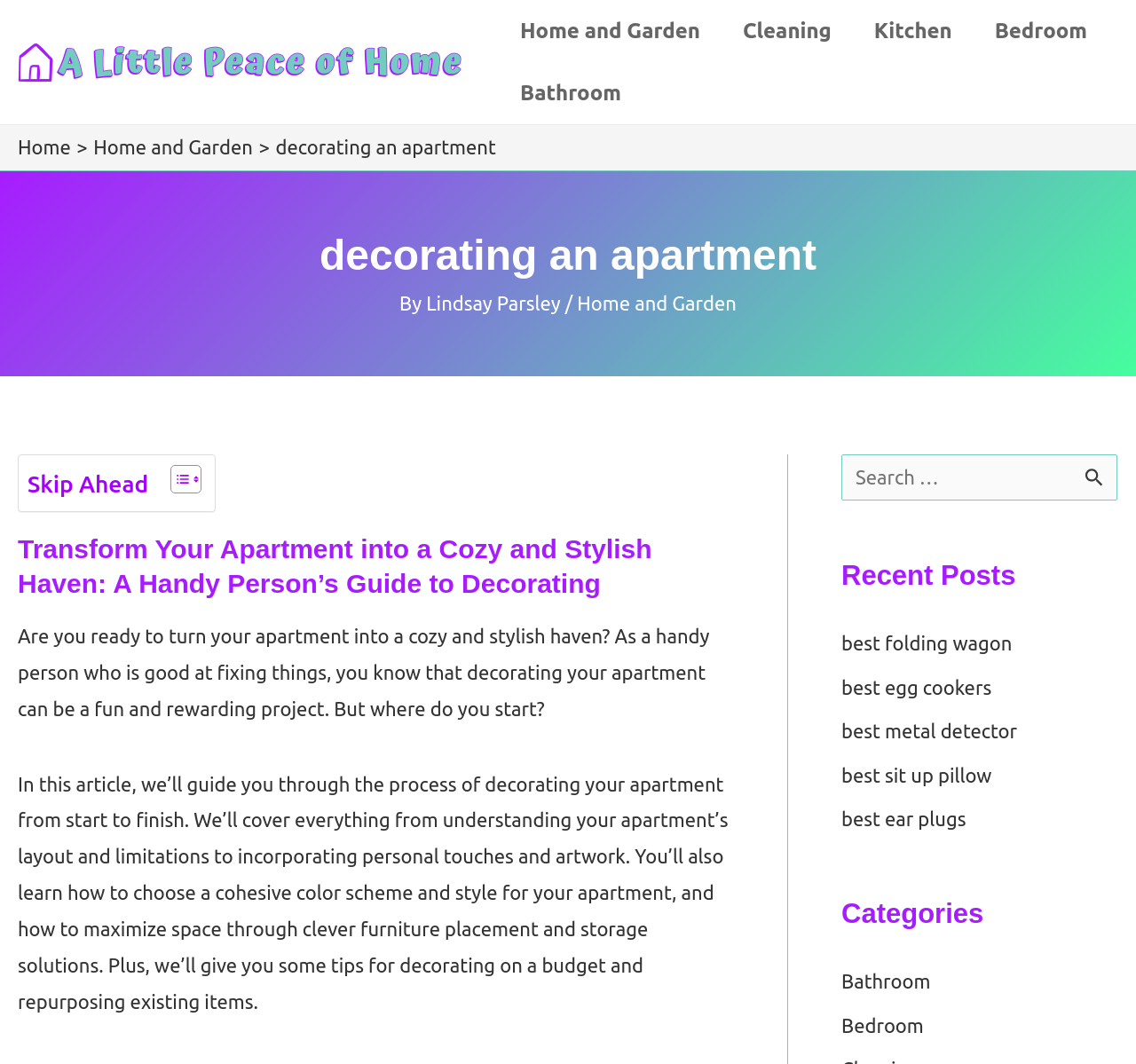Give a succinct answer to this question in a single word or phrase: 
What is the name of the author of the article?

Lindsay Parsley